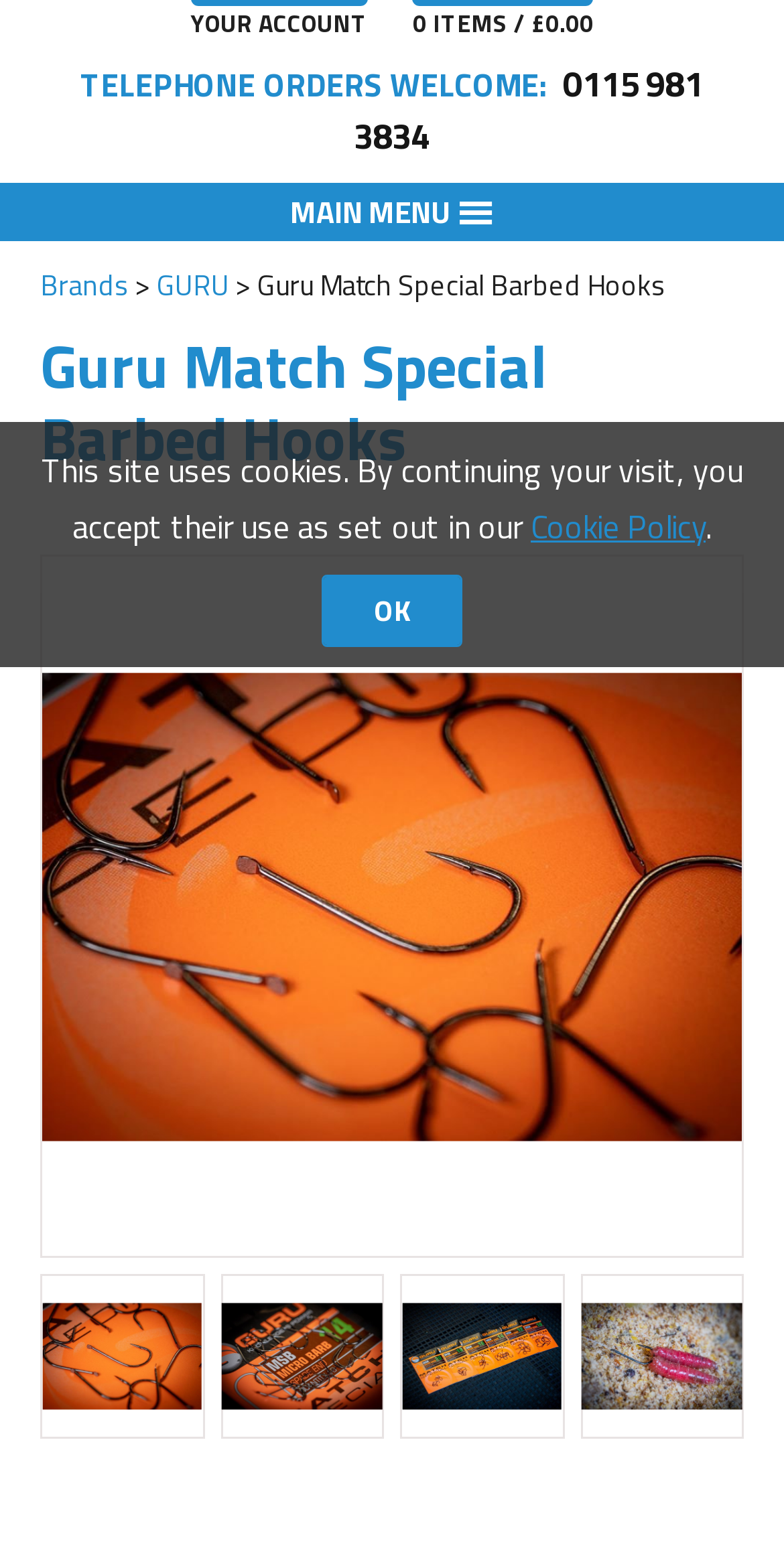Provide the bounding box coordinates for the specified HTML element described in this description: "Brands". The coordinates should be four float numbers ranging from 0 to 1, in the format [left, top, right, bottom].

[0.051, 0.168, 0.164, 0.195]